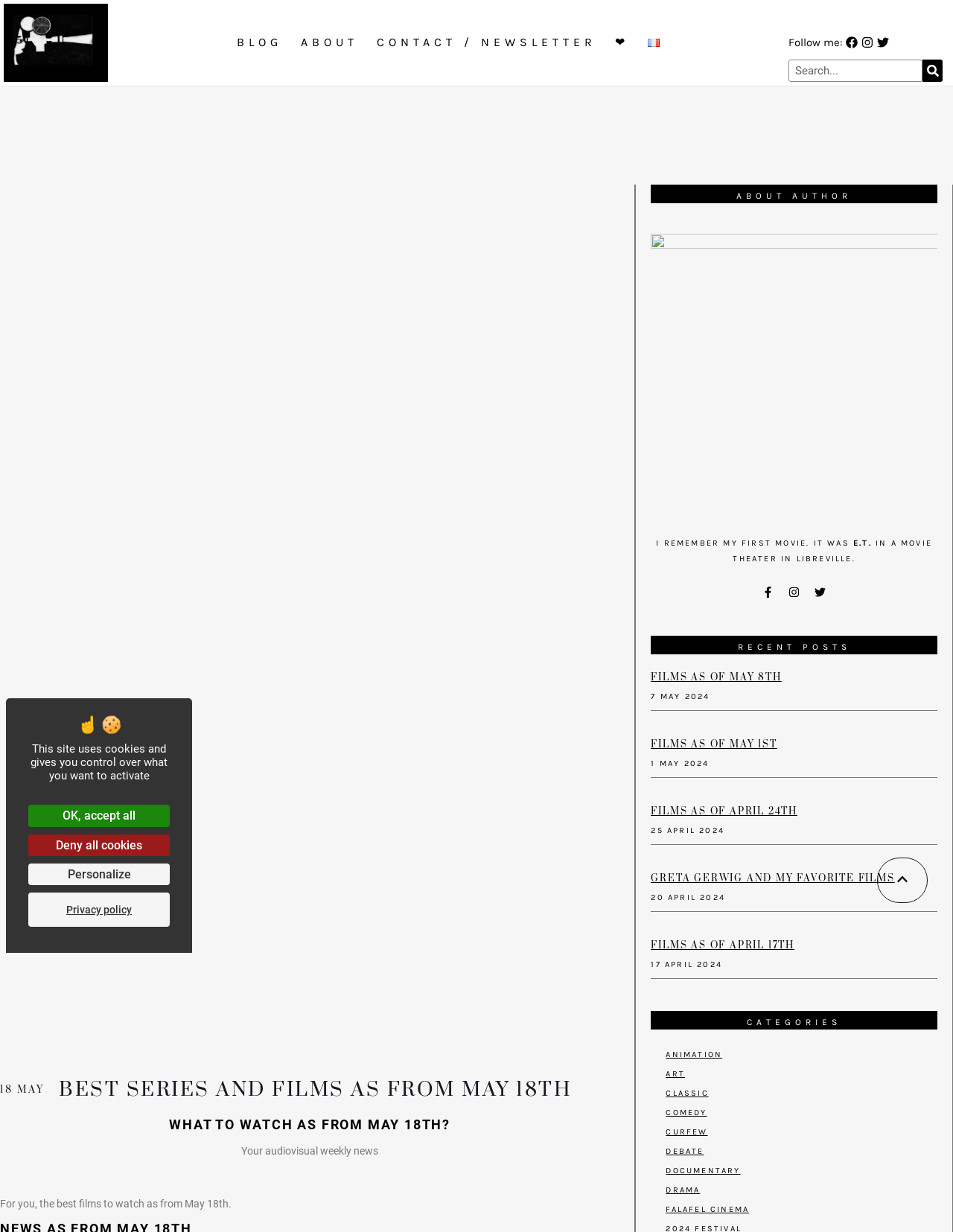Locate the bounding box coordinates of the clickable area needed to fulfill the instruction: "Read about the author".

[0.683, 0.156, 0.984, 0.162]